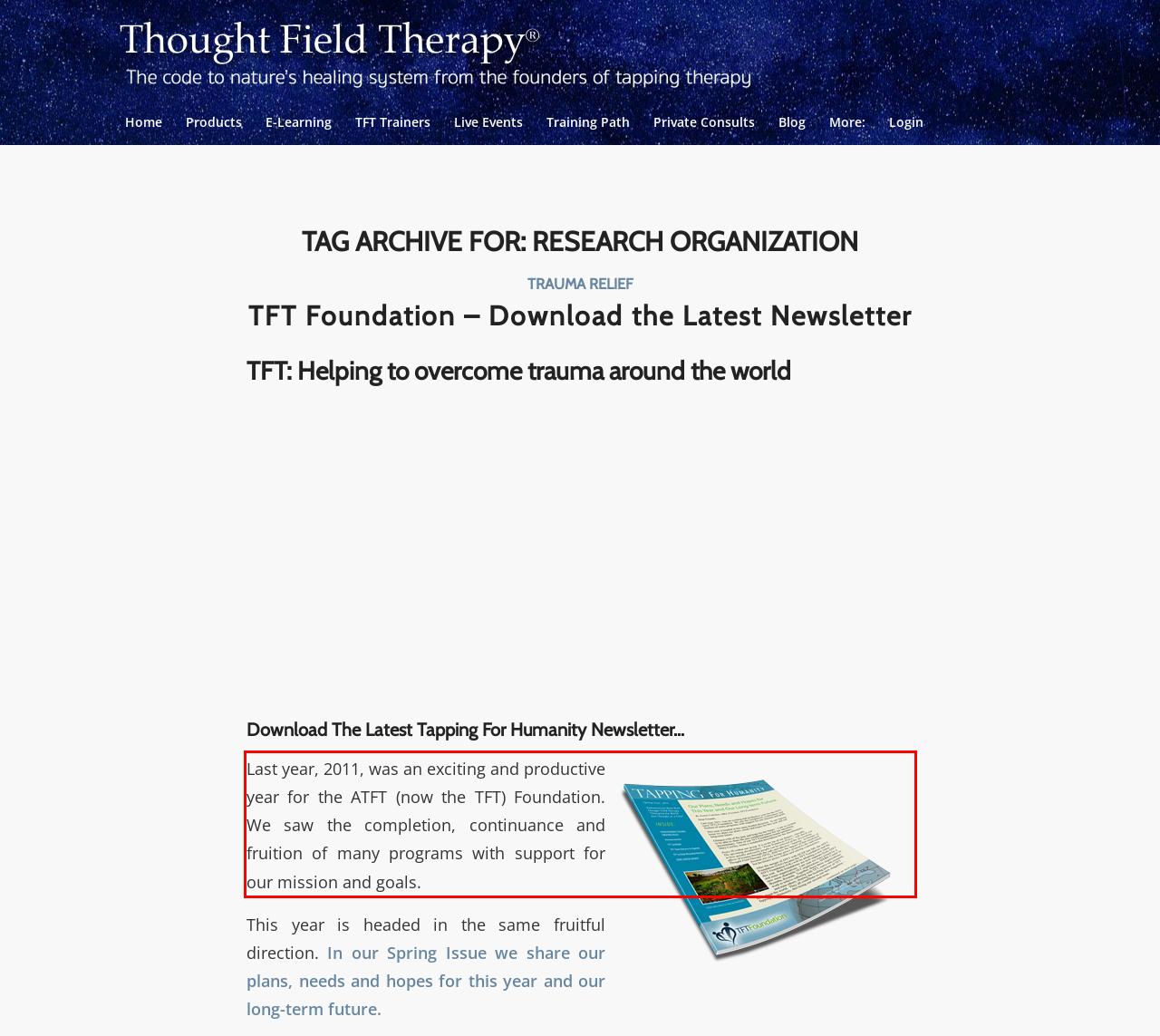Within the screenshot of the webpage, locate the red bounding box and use OCR to identify and provide the text content inside it.

Last year, 2011, was an exciting and productive year for the ATFT (now the TFT) Foundation. We saw the completion, continuance and fruition of many programs with support for our mission and goals.